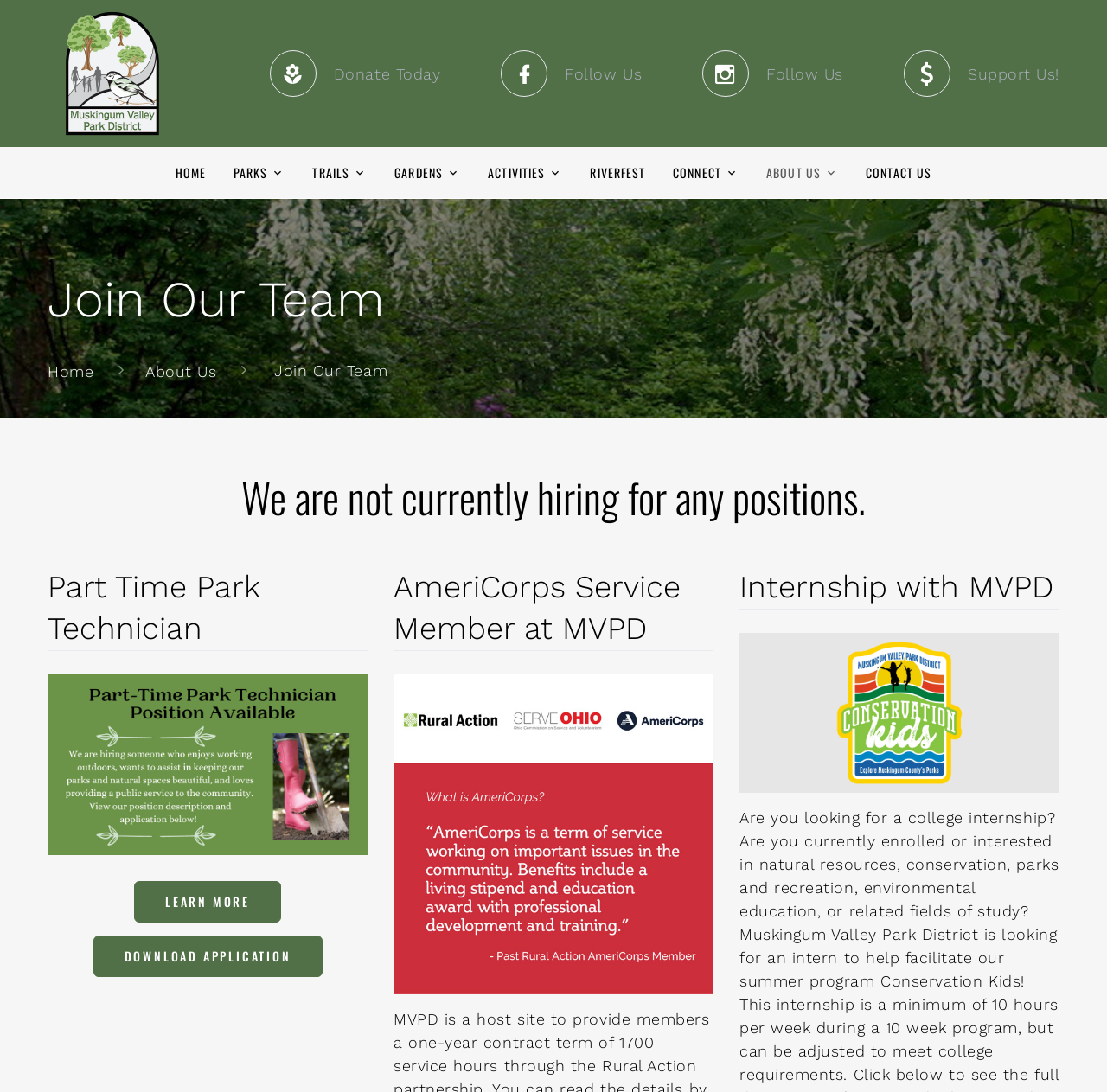Reply to the question with a brief word or phrase: What is the current hiring status?

Not currently hiring